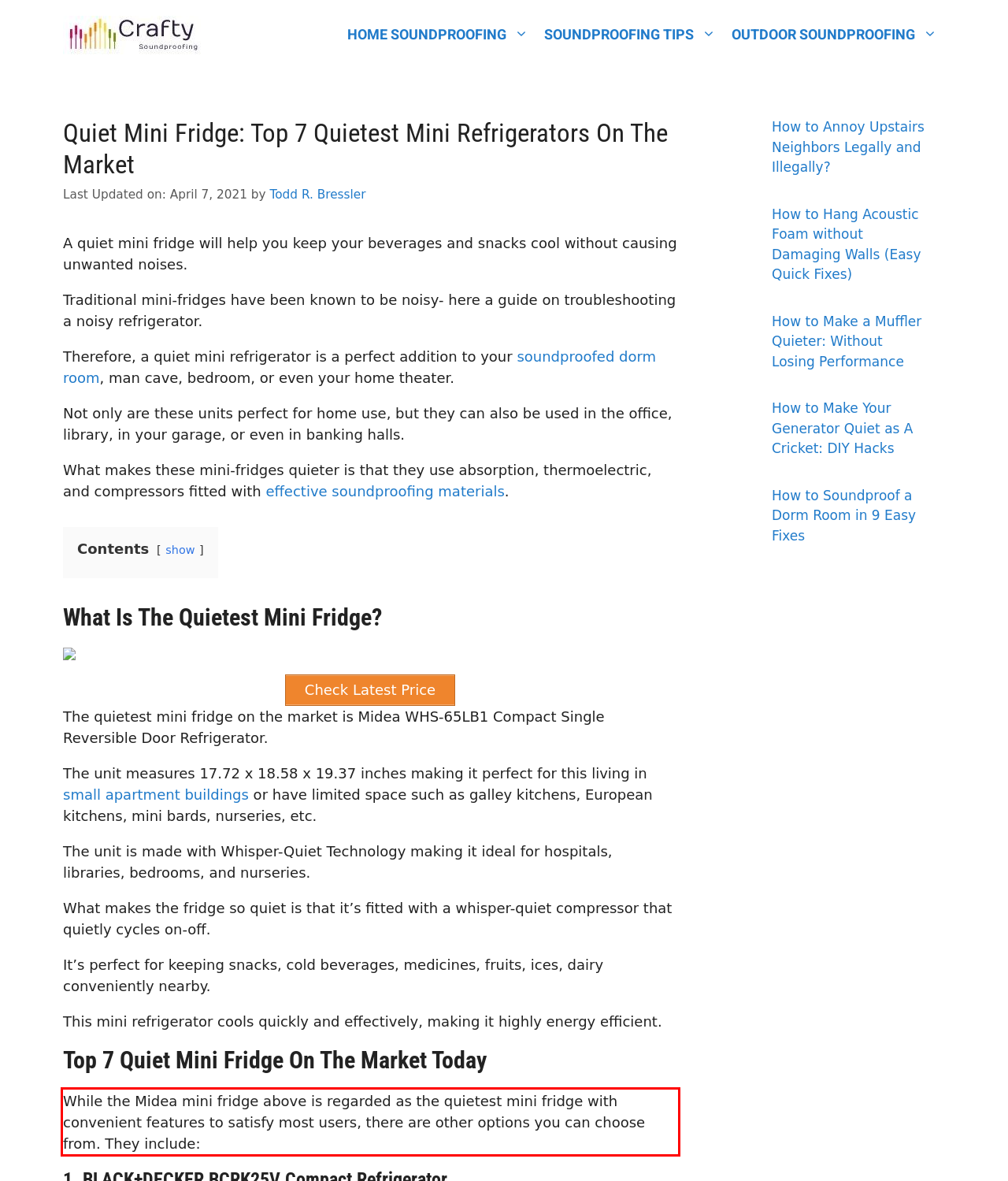In the given screenshot, locate the red bounding box and extract the text content from within it.

While the Midea mini fridge above is regarded as the quietest mini fridge with convenient features to satisfy most users, there are other options you can choose from. They include: